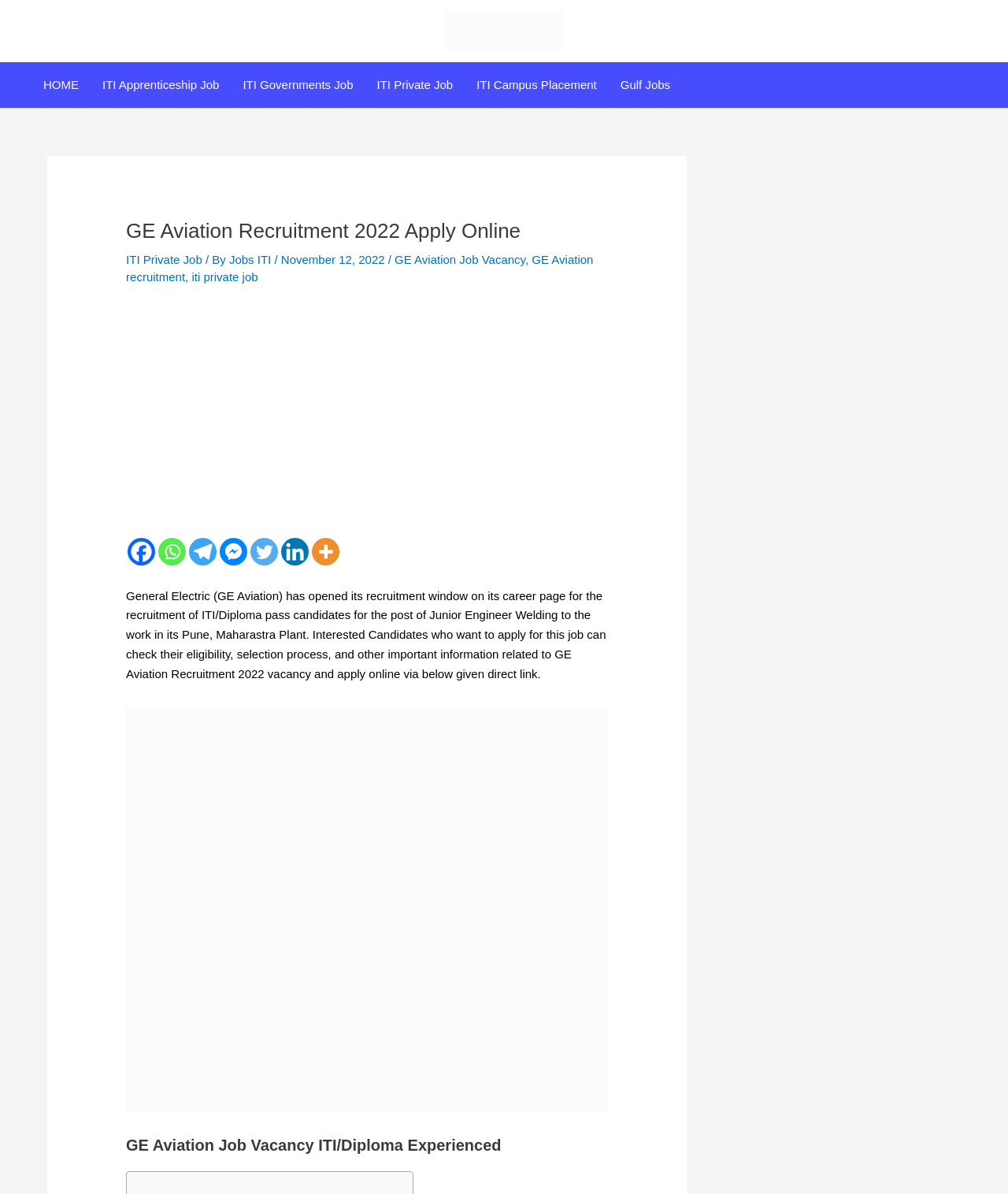What is the purpose of the 'Jobs ITI' link? Look at the image and give a one-word or short phrase answer.

To view ITI job vacancies